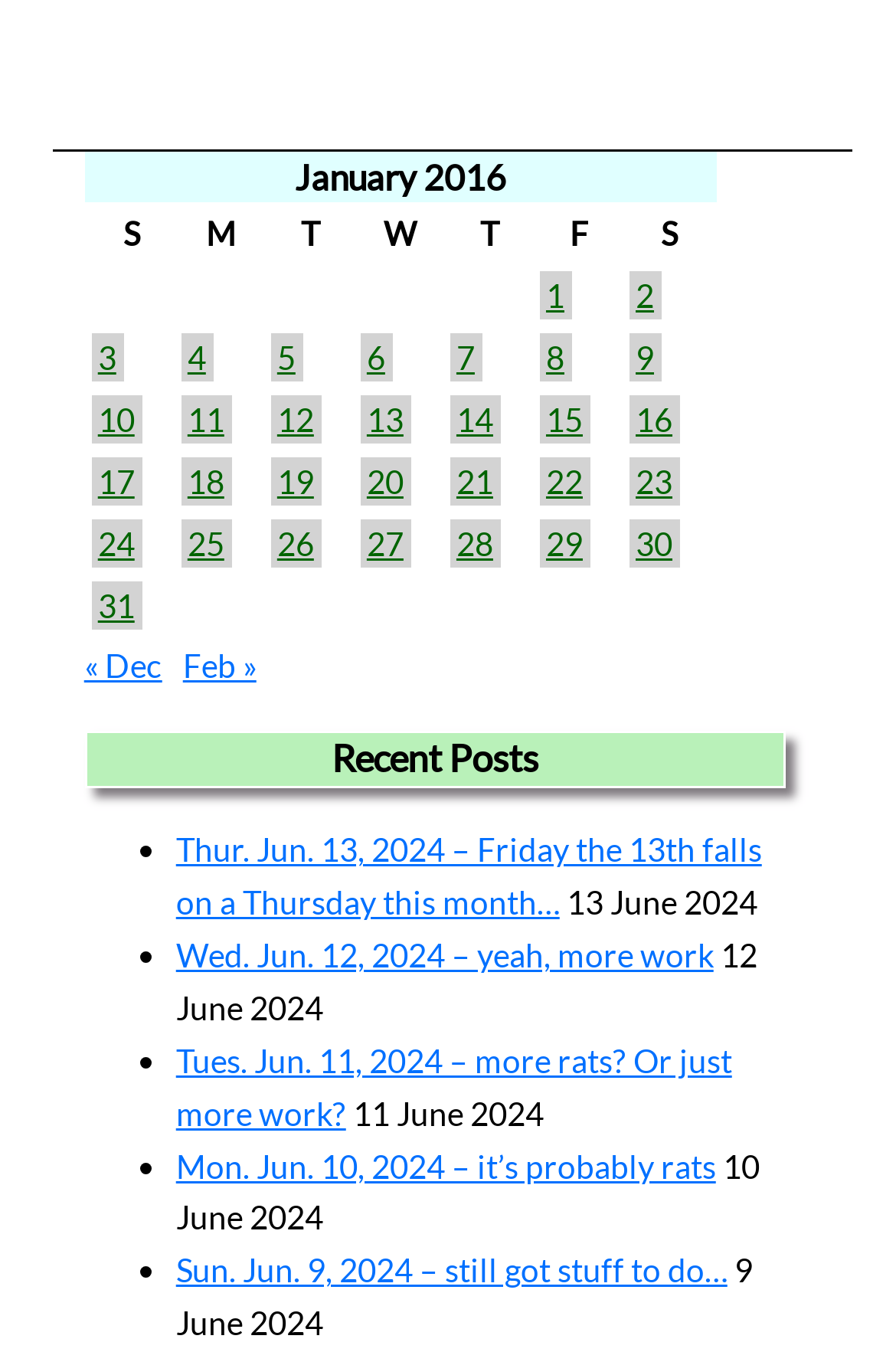What is the month shown in the table?
Please provide a single word or phrase based on the screenshot.

January